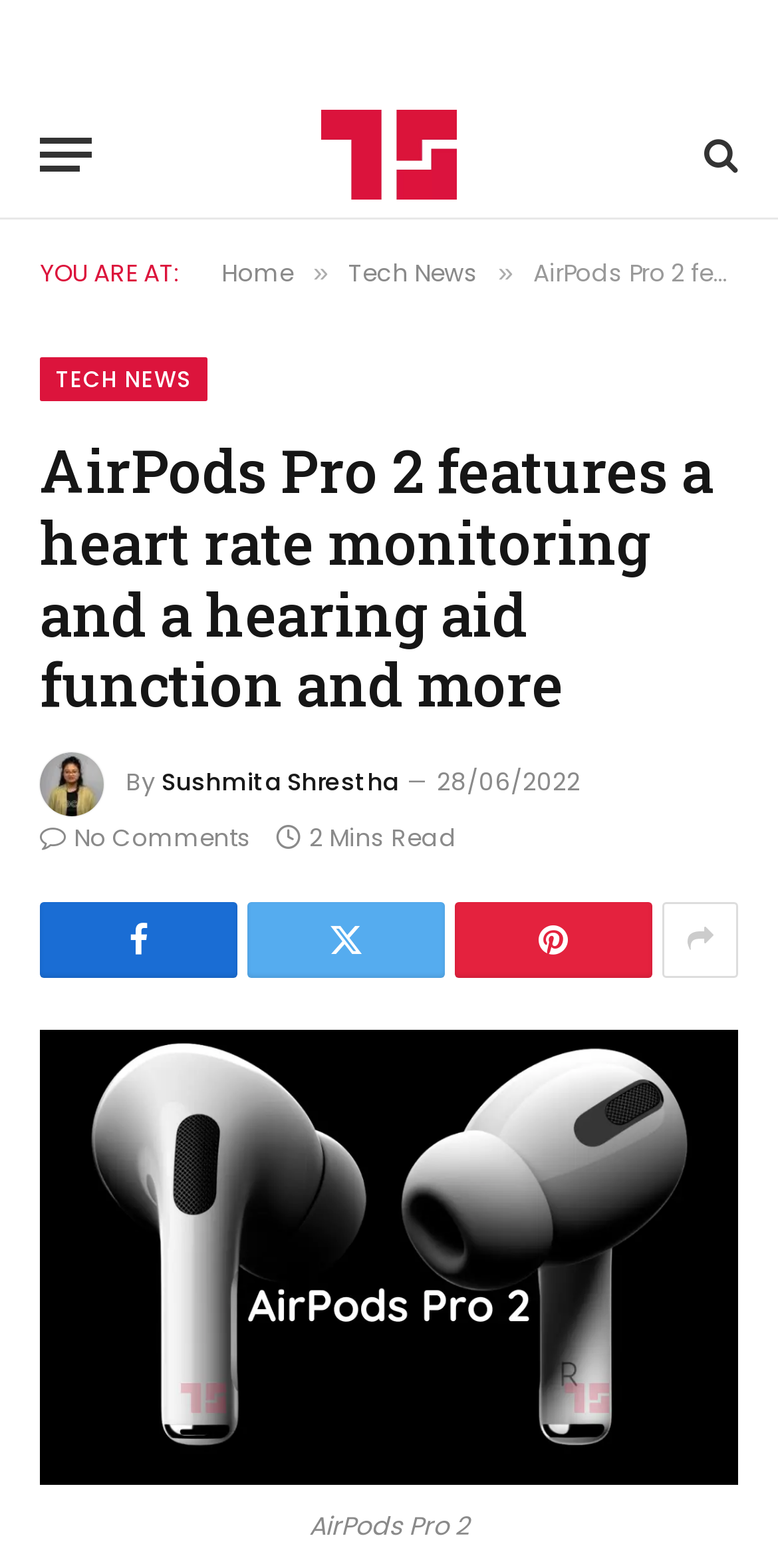Offer a meticulous caption that includes all visible features of the webpage.

The webpage is about the features of AirPods Pro 2, specifically highlighting the addition of a heart rate sensor and USB Type-C connection for quick charging. 

At the top left corner, there is a menu button and a link to the website "TechnoSanta" accompanied by its logo. On the right side of the top section, there is a search icon. 

Below the top section, there is a navigation bar with links to "Home" and "Tech News" separated by a "»" symbol. 

The main content of the webpage is headed by a title "AirPods Pro 2 features a heart rate monitoring and a hearing aid function and more" which spans almost the entire width of the page. 

To the left of the title, there is an image of the author, Sushmita Shrestha, with her name and a timestamp "28/06/2022" below it. 

Below the title, there are several social media links and a "No Comments" button. Next to it, there is a "2 Mins Read" label indicating the estimated time to read the article. 

The main article content is not explicitly described in the accessibility tree, but it is likely to be a detailed description of the features of AirPods Pro 2, given the title and the meta description.